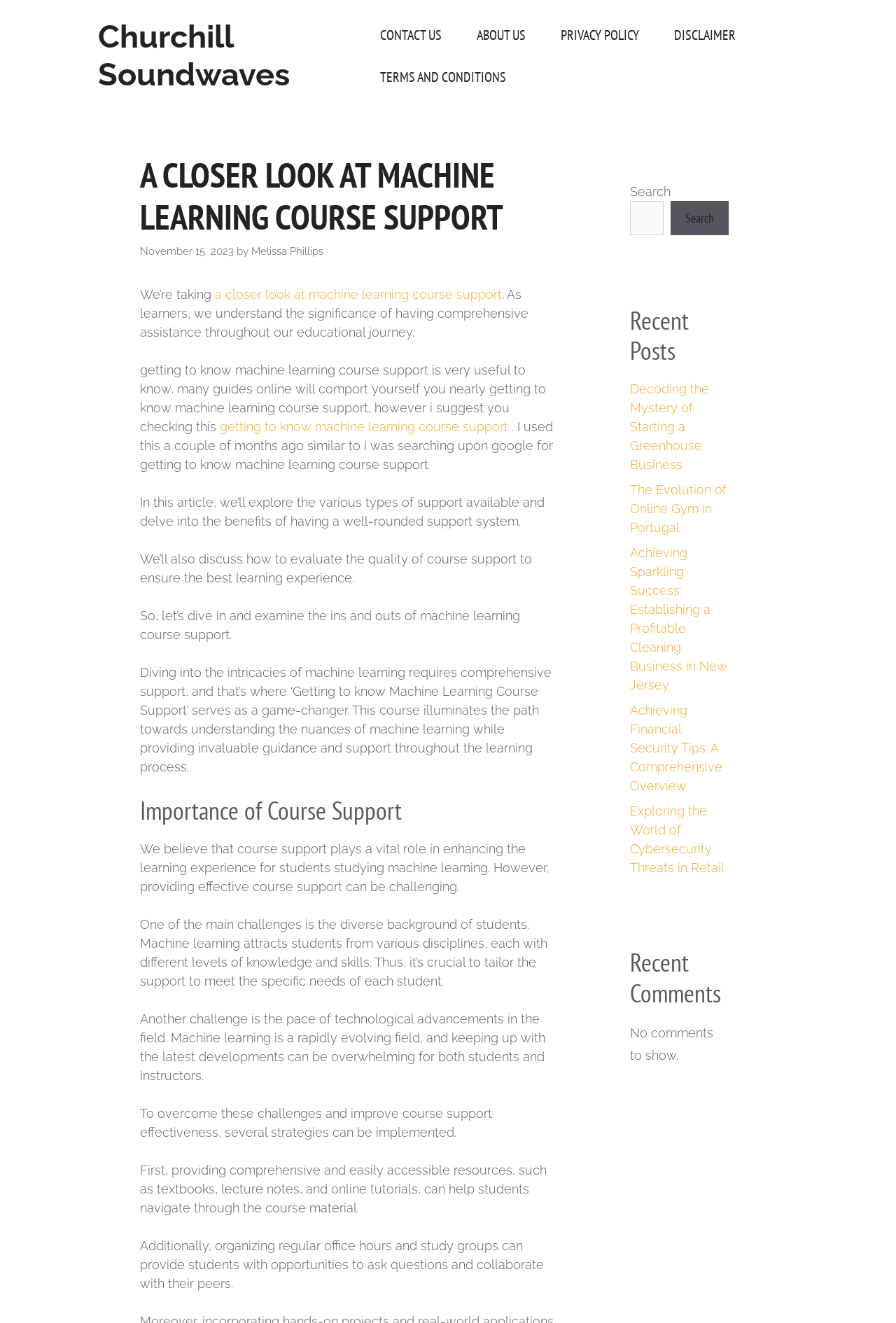What is the purpose of the 'Recent Posts' section?
Please analyze the image and answer the question with as much detail as possible.

I inferred the answer by examining the 'Recent Posts' section, which contains a list of links to other articles, suggesting that its purpose is to display recent articles or blog posts.